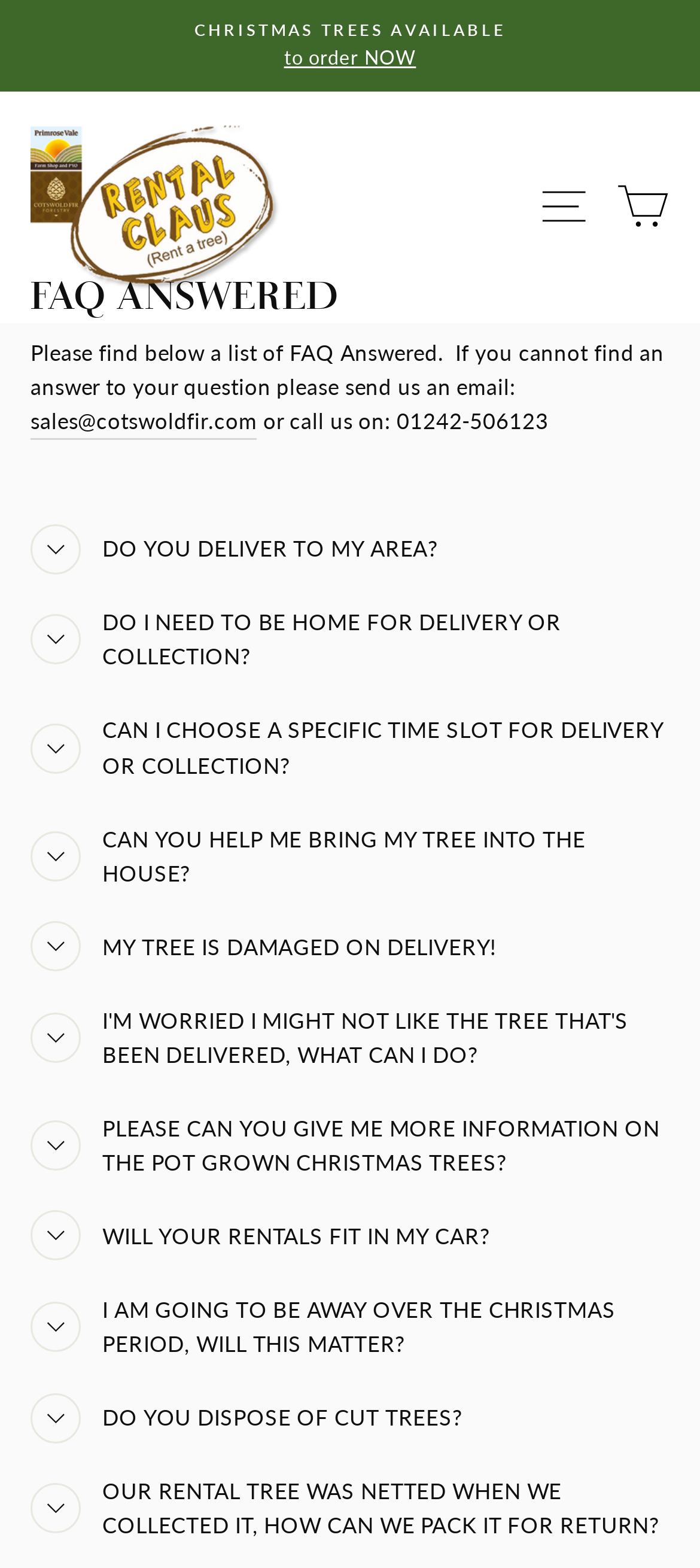Can I find information about pot grown Christmas trees on this page?
Look at the image and construct a detailed response to the question.

There is a button 'PLEASE CAN YOU GIVE ME MORE INFORMATION ON THE POT GROWN CHRISTMAS TREES?' on the webpage, which suggests that the webpage provides information about pot grown Christmas trees.